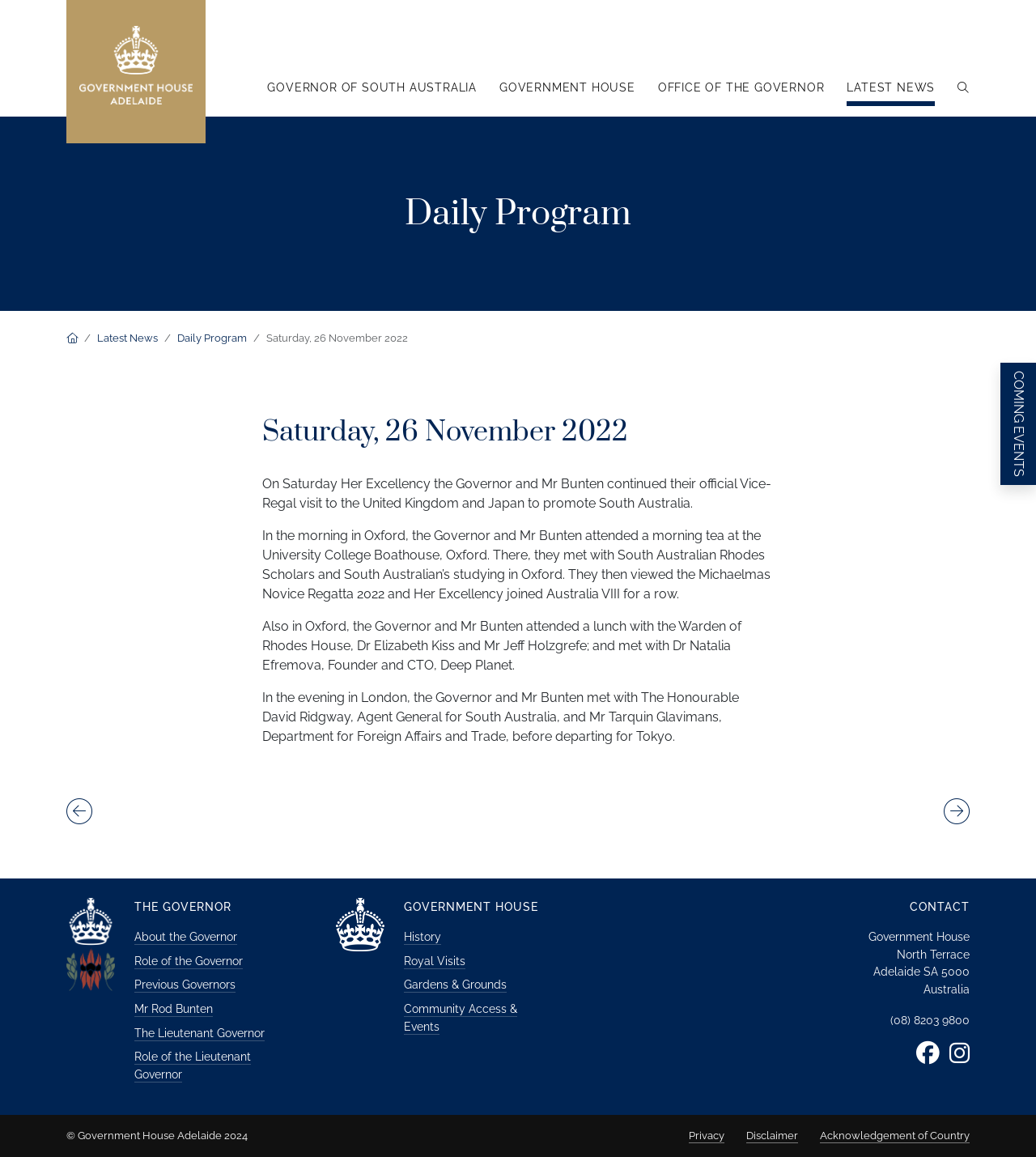Provide a brief response in the form of a single word or phrase:
What is the Governor's role?

Promote South Australia